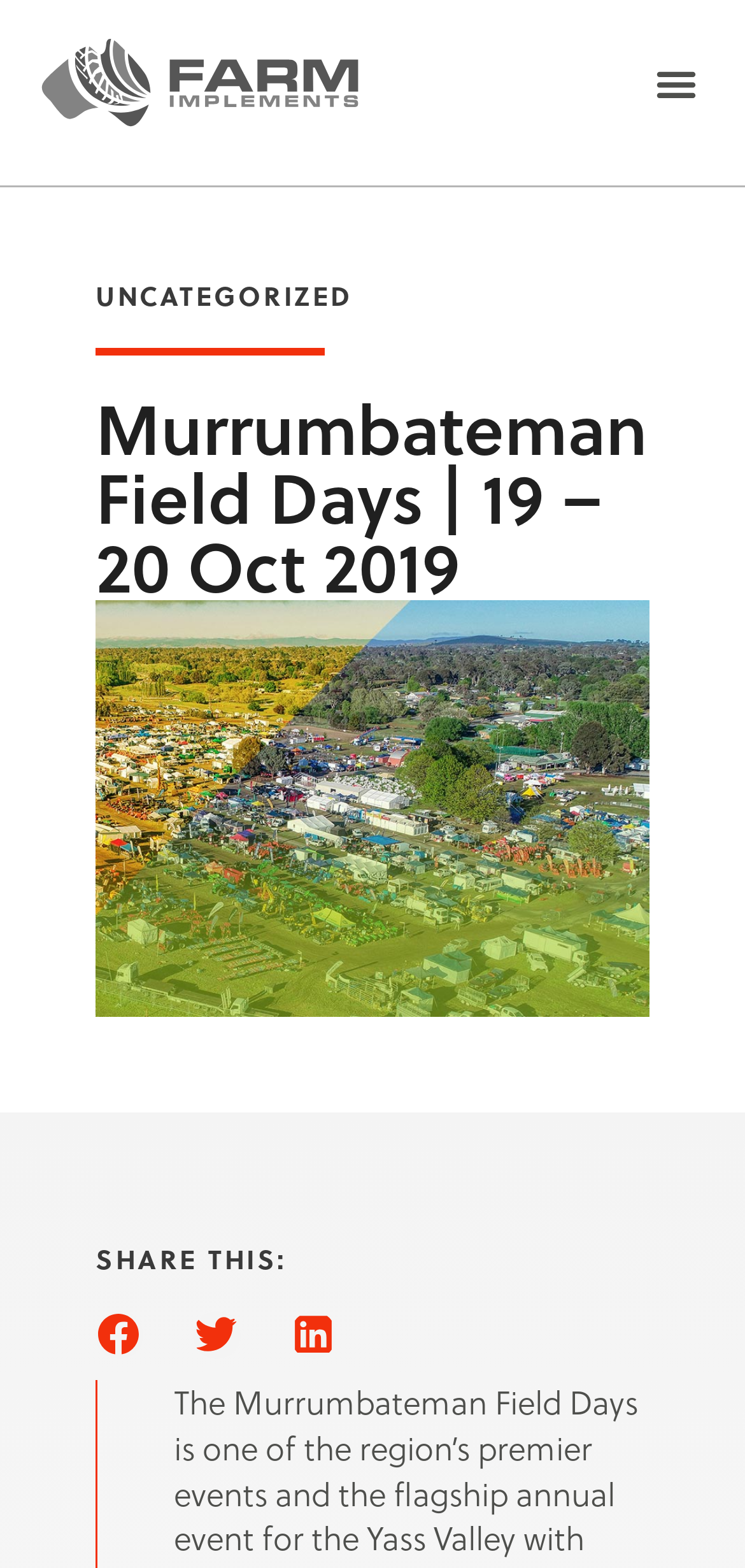Given the element description Phone, identify the bounding box coordinates for the UI element on the webpage screenshot. The format should be (top-left x, top-left y, bottom-right x, bottom-right y), with values between 0 and 1.

None